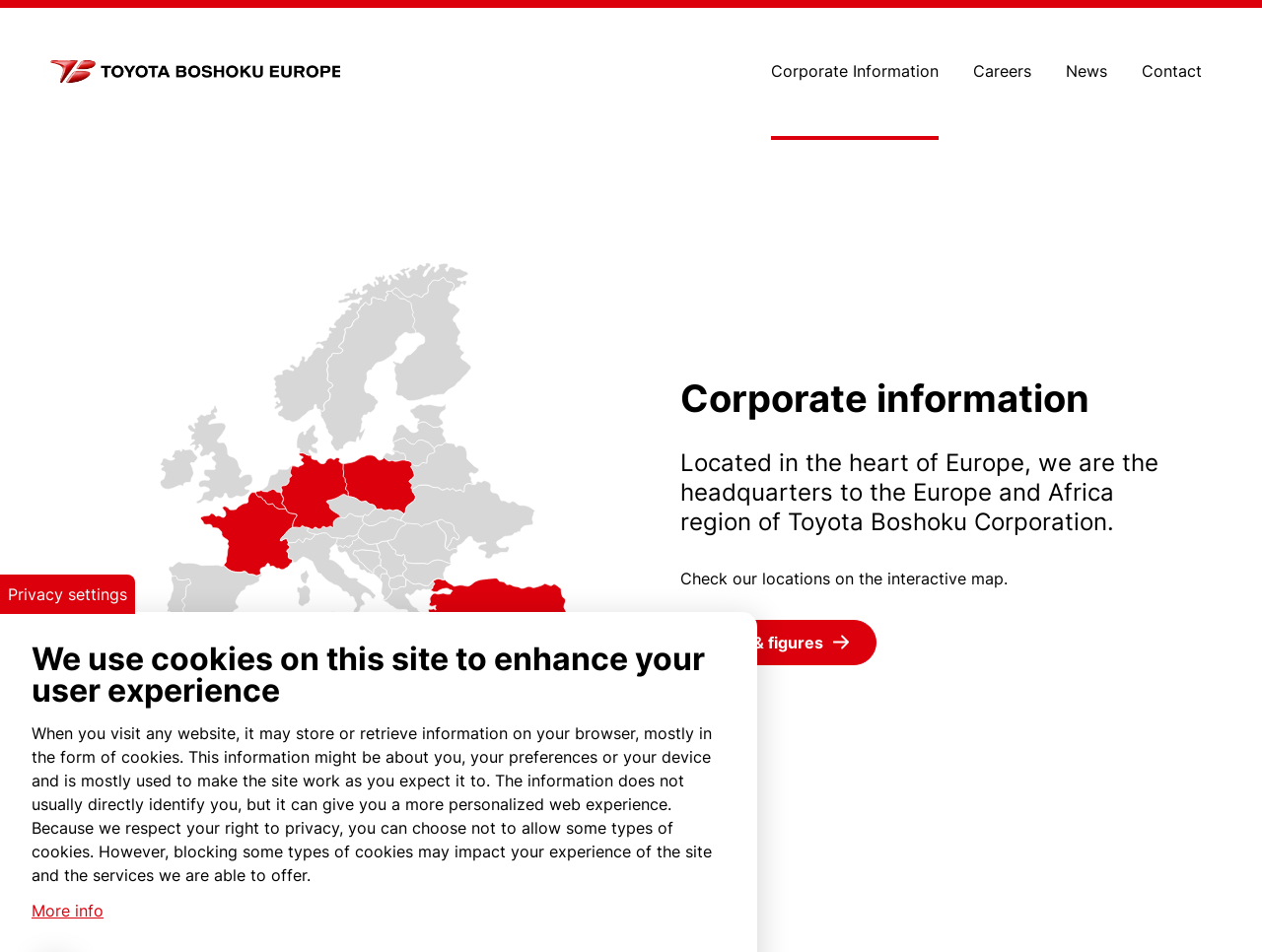What is the name of the corporation?
Give a thorough and detailed response to the question.

The webpage content explicitly mentions the name of the corporation as Toyota Boshoku Corporation.